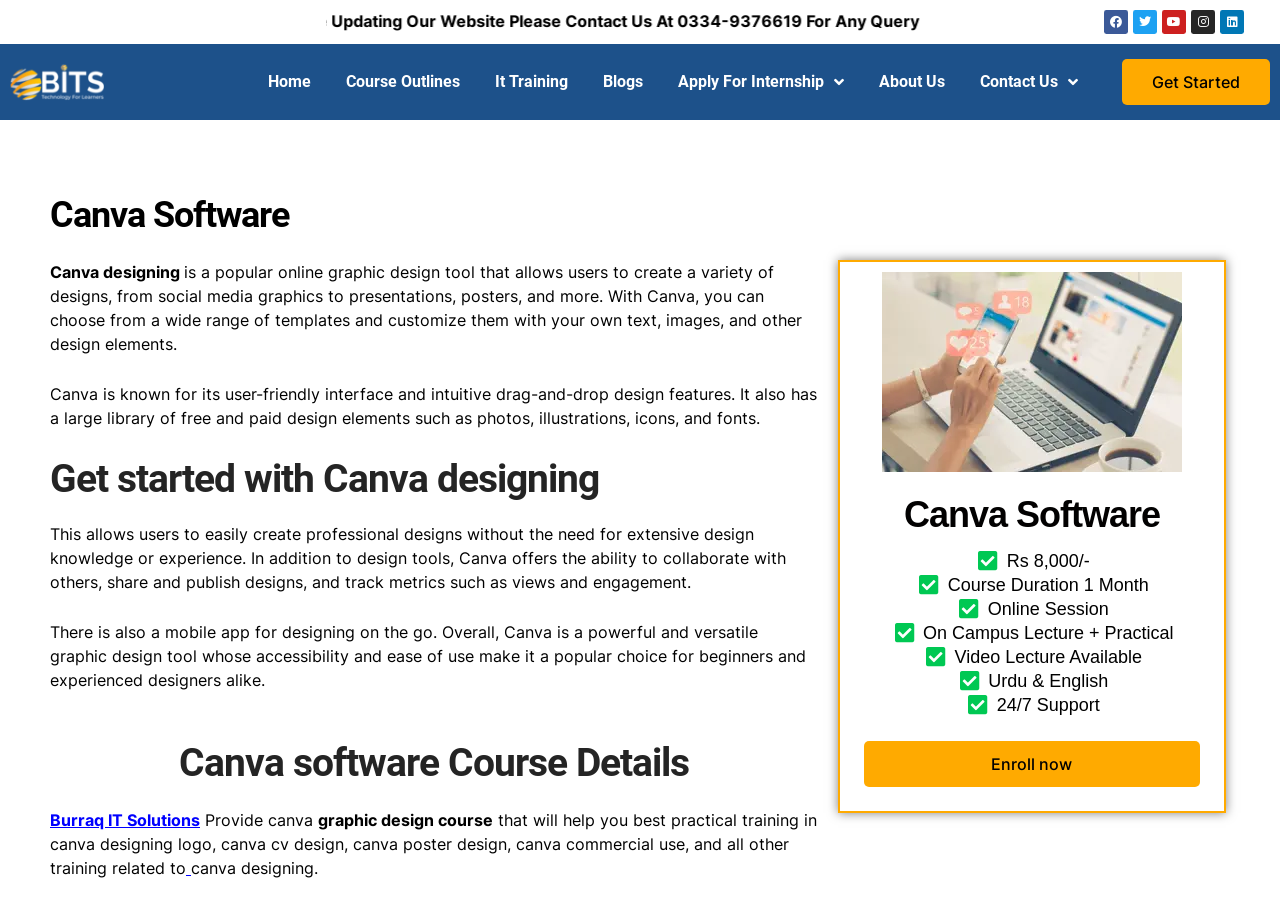Present a detailed account of what is displayed on the webpage.

The webpage is about Canva designing, a graphic design and composition of images for communication, offering online tools to create designs. At the top, there is a notification stating "We Are Updating Our Website Please Contact Us At 0334-9376619 For Any Query". Below this, there are social media links to Facebook, Twitter, Youtube, Instagram, and Linkedin, aligned horizontally. 

To the left of these social media links, there is a logo image. Below the logo, there is a navigation menu with links to "Home", "Course Outlines", "It Training", "Blogs", "Apply For Internship", "About Us", and "Contact Us". 

On the right side of the navigation menu, there is a "Get Started" button. When clicked, it expands to a section about Canva software, which is a popular online graphic design tool. This section describes the features and benefits of Canva, including its user-friendly interface, drag-and-drop design features, and large library of design elements. 

Below this, there is a section about getting started with Canva designing, which explains how users can easily create professional designs without extensive design knowledge or experience. 

Further down, there is a section about the Canva software course details, which provides information about the course, including the provider, Burraq IT Solutions, and the course content, which covers graphic design, logo design, poster design, and commercial use. 

To the right of this section, there is an image. Below the image, there is a section with course details, including the price, duration, and other information. At the bottom, there is an "Enroll now" button.